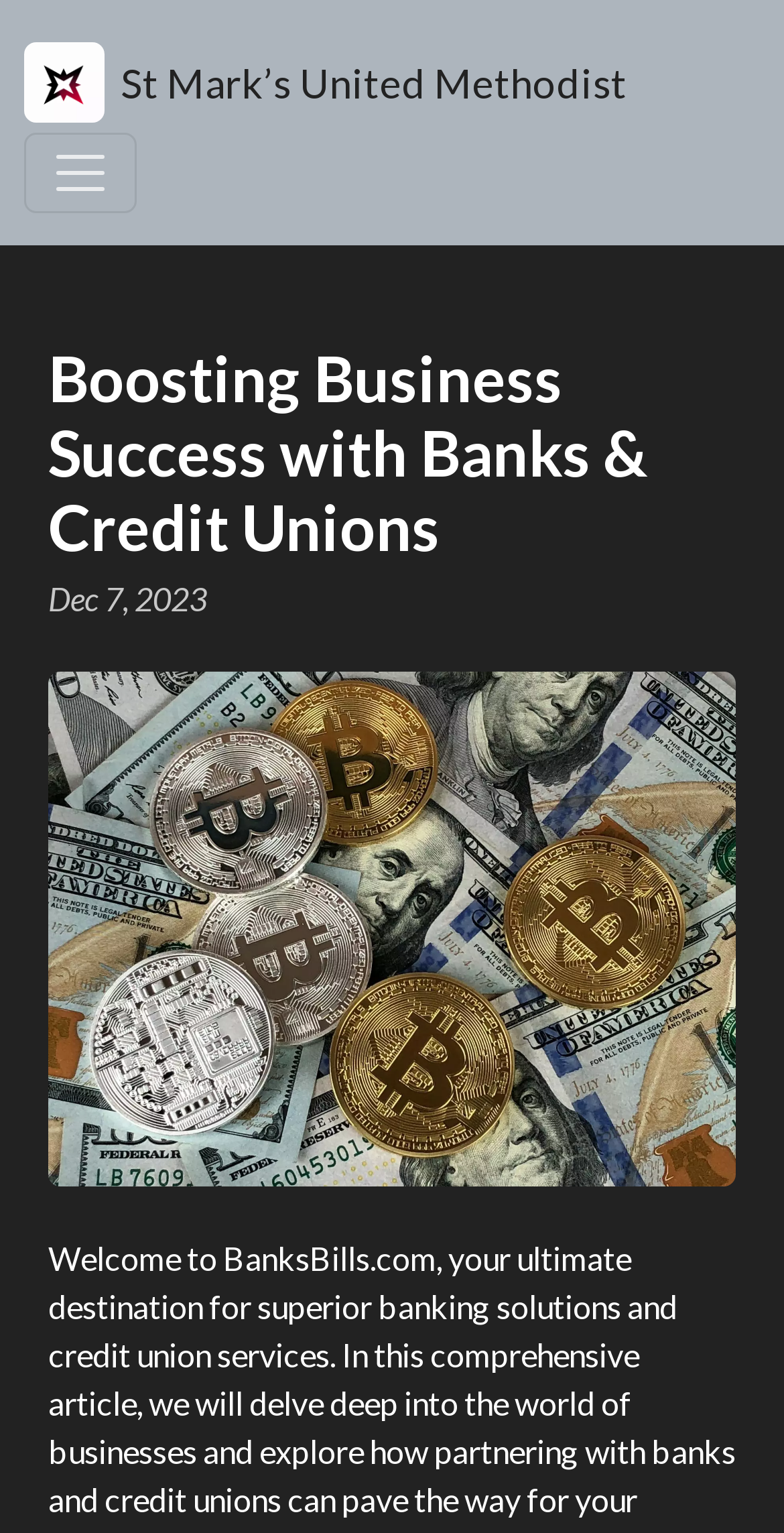Extract the main headline from the webpage and generate its text.

Boosting Business Success with Banks & Credit Unions